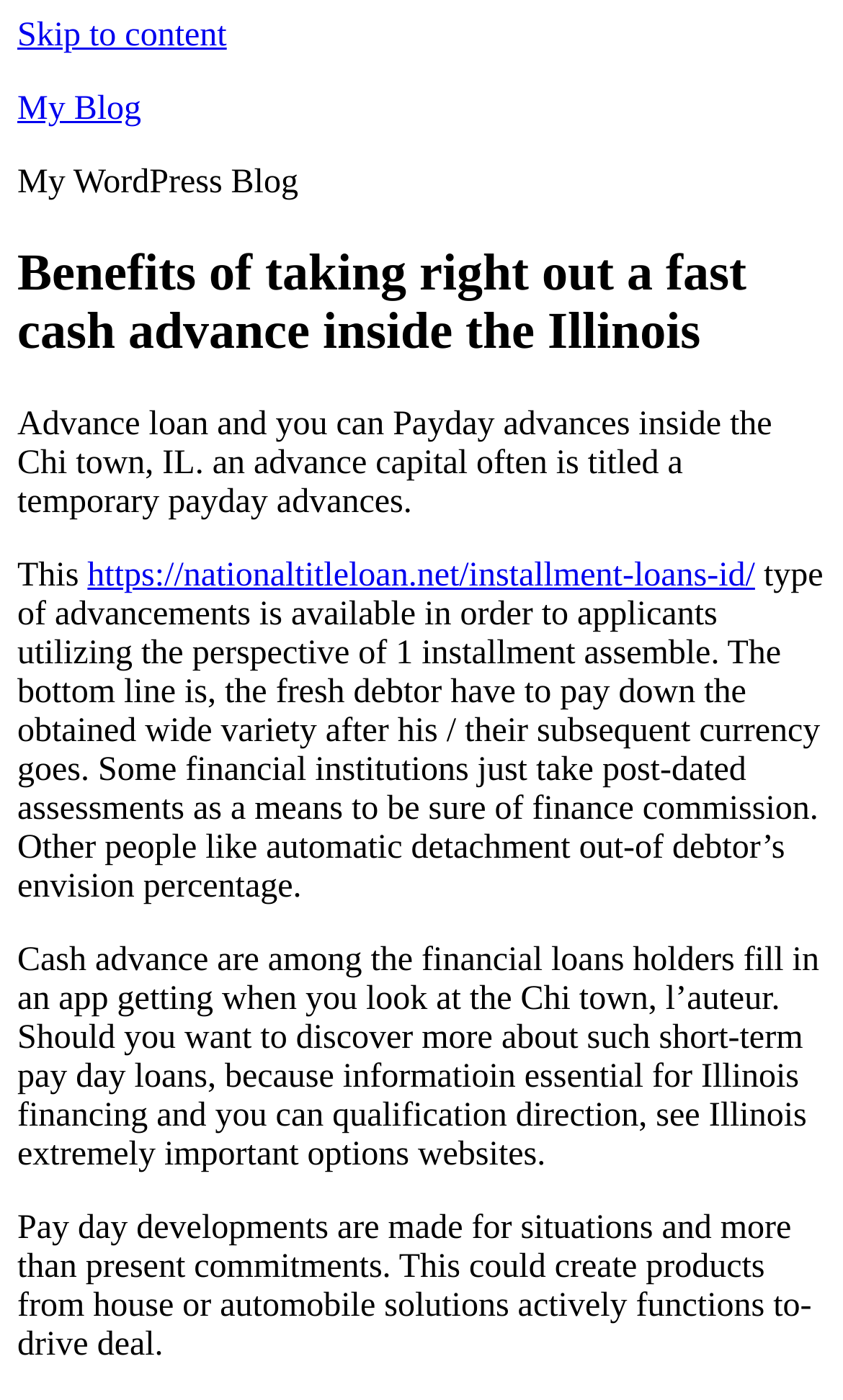Given the element description, predict the bounding box coordinates in the format (top-left x, top-left y, bottom-right x, bottom-right y). Make sure all values are between 0 and 1. Here is the element description: FixingIdeas.com

None